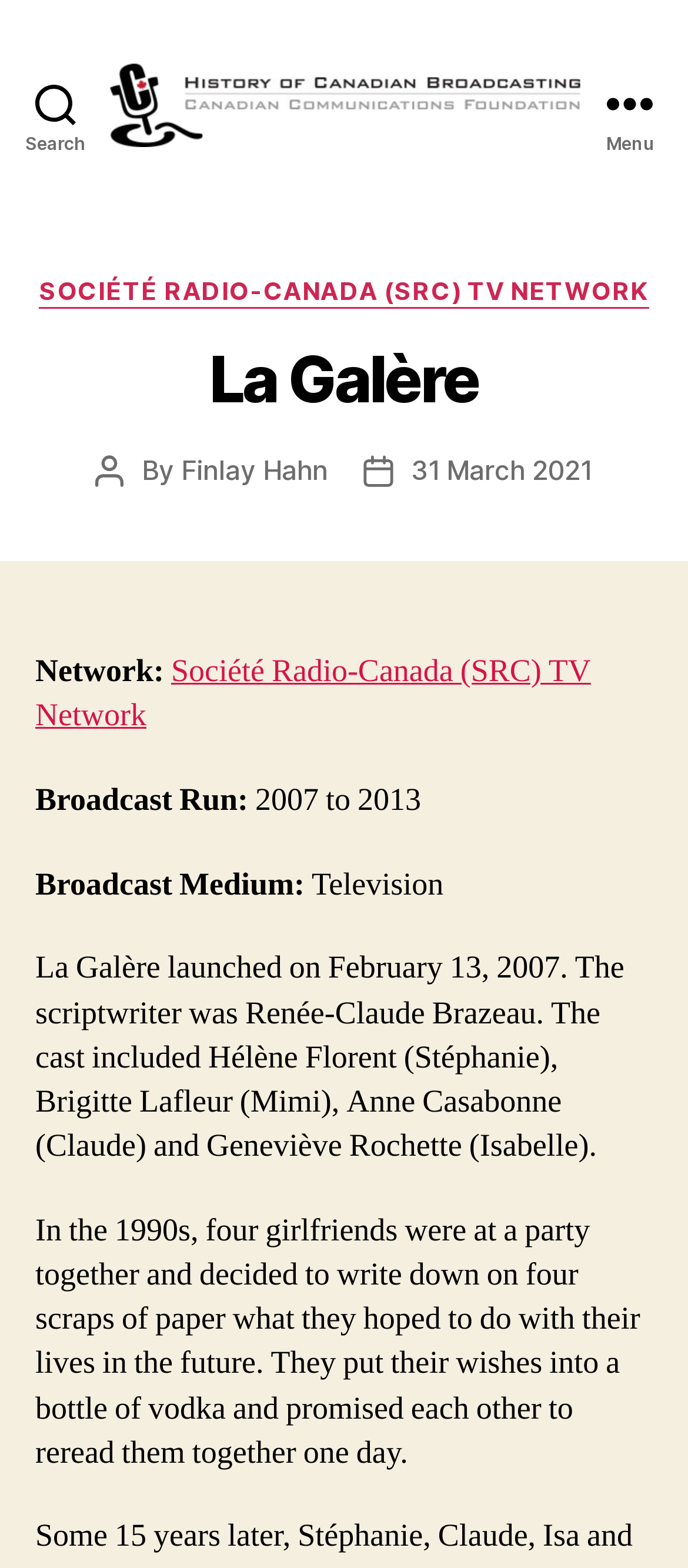Determine the bounding box for the HTML element described here: "Menu". The coordinates should be given as [left, top, right, bottom] with each number being a float between 0 and 1.

[0.831, 0.0, 1.0, 0.131]